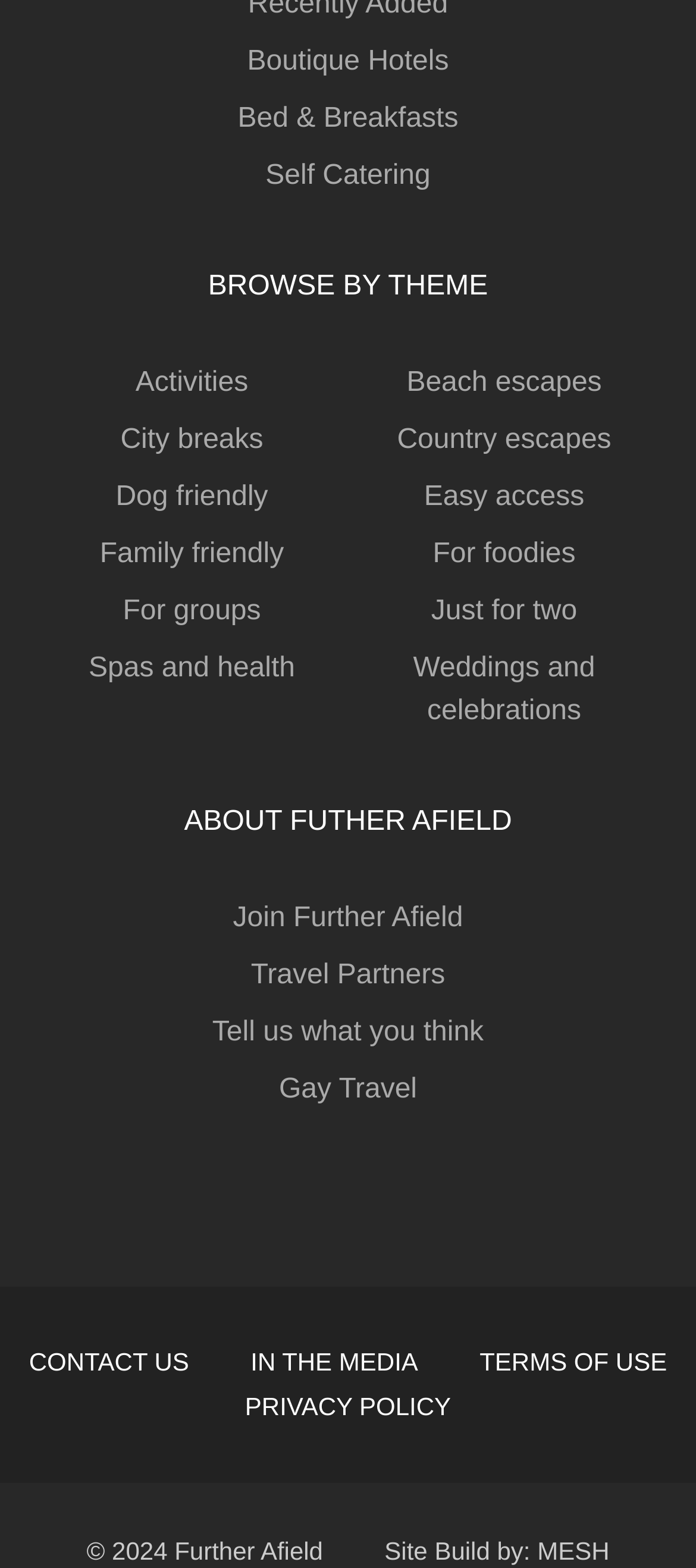What type of accommodations are listed?
Utilize the image to construct a detailed and well-explained answer.

The webpage lists various types of accommodations, including boutique hotels, bed and breakfasts, and self-catering options, which can be inferred from the links 'Boutique Hotels', 'Bed & Breakfasts', and 'Self Catering'.